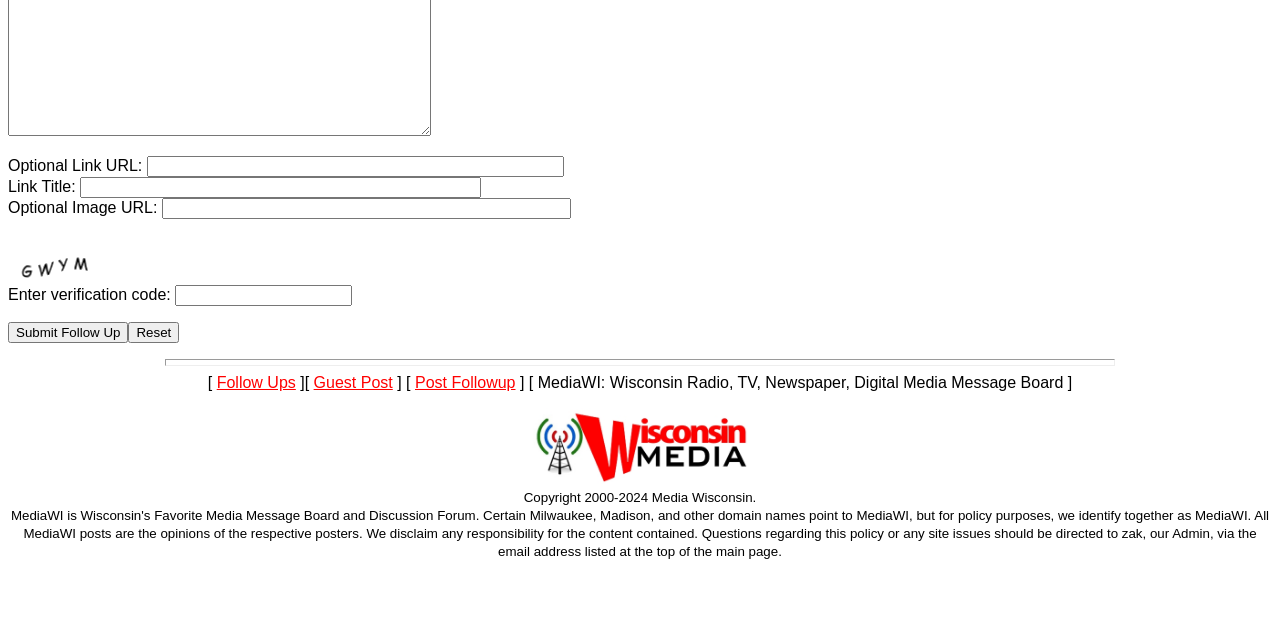Return the bounding box coordinates of the UI element that corresponds to this description: "parent_node: Optional Link URL: name="url_title"". The coordinates must be given as four float numbers in the range of 0 and 1, [left, top, right, bottom].

[0.063, 0.276, 0.376, 0.309]